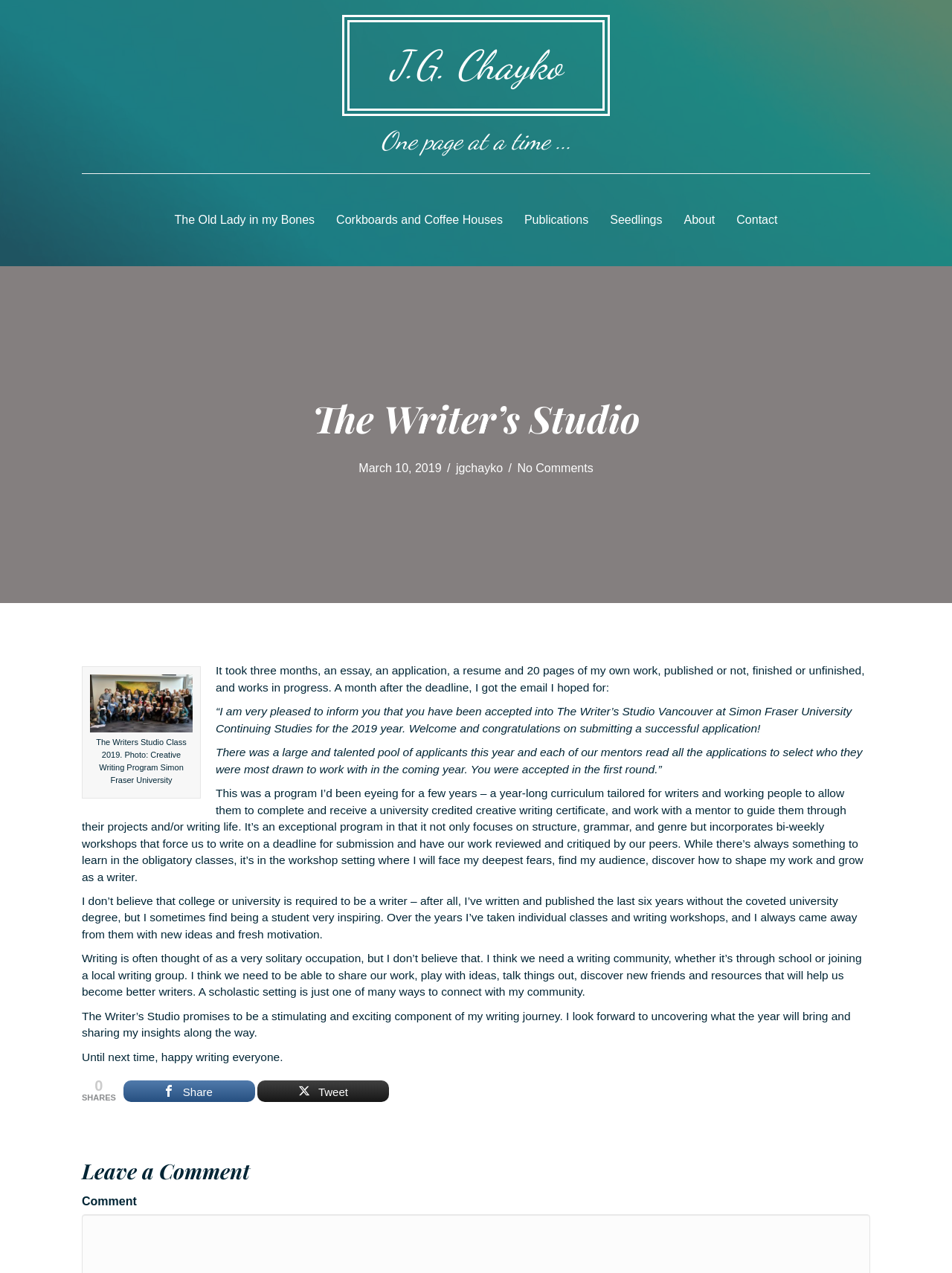Using the webpage screenshot, find the UI element described by J.G. Chayko. Provide the bounding box coordinates in the format (top-left x, top-left y, bottom-right x, bottom-right y), ensuring all values are floating point numbers between 0 and 1.

[0.41, 0.032, 0.59, 0.07]